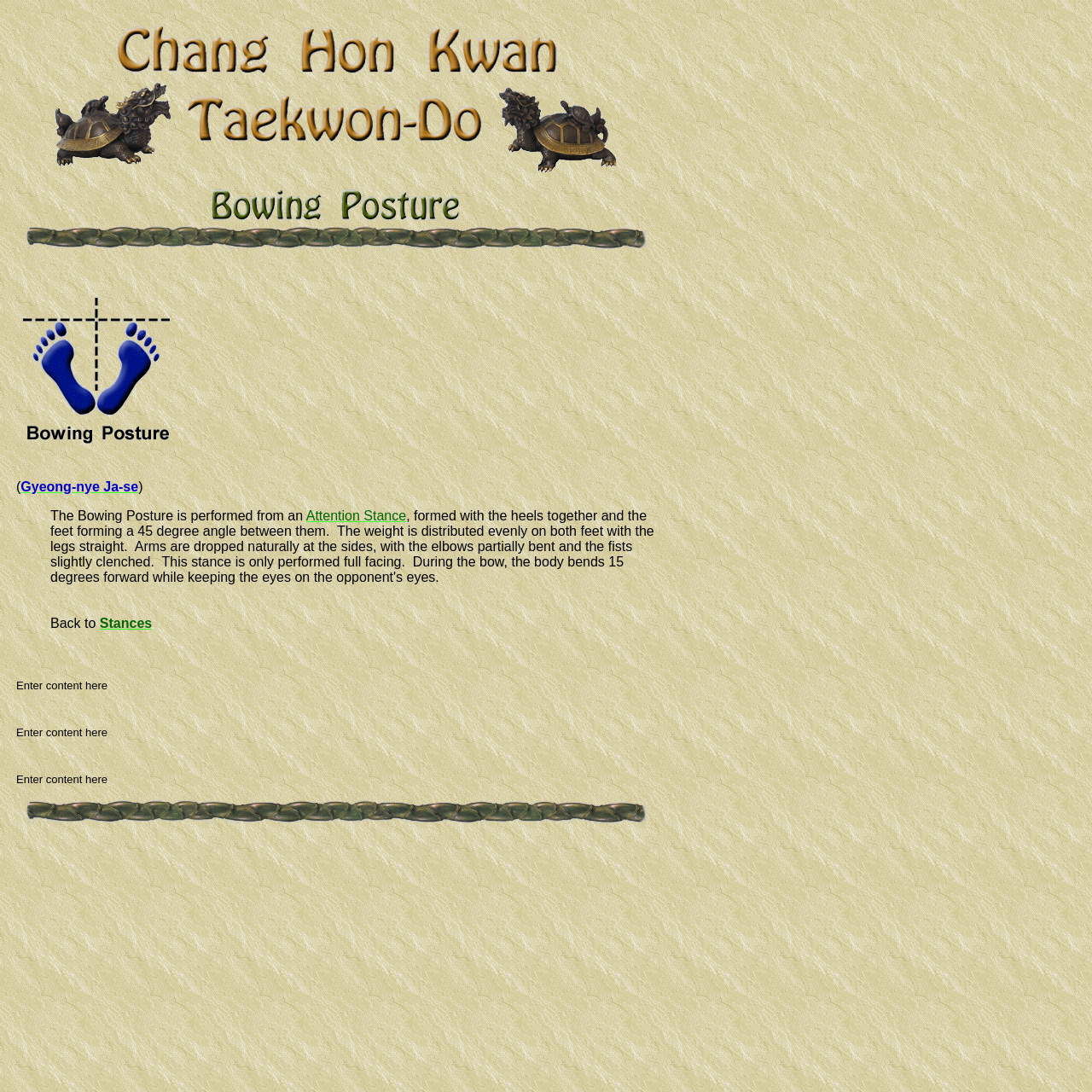Provide the bounding box coordinates for the UI element that is described by this text: "Attention Stance". The coordinates should be in the form of four float numbers between 0 and 1: [left, top, right, bottom].

[0.28, 0.466, 0.372, 0.479]